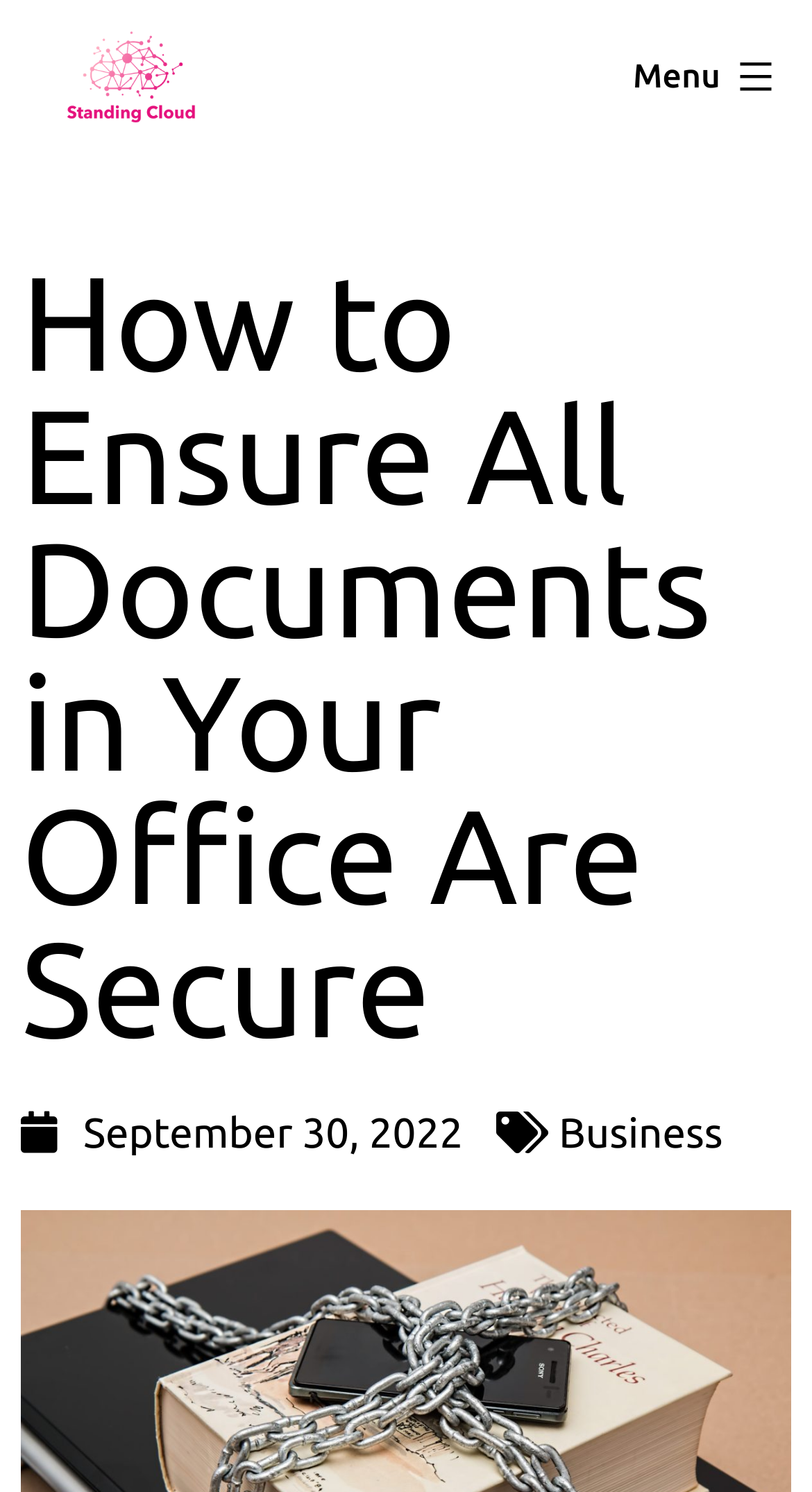Use a single word or phrase to answer the question:
What is the logo of the website?

StandingCloud